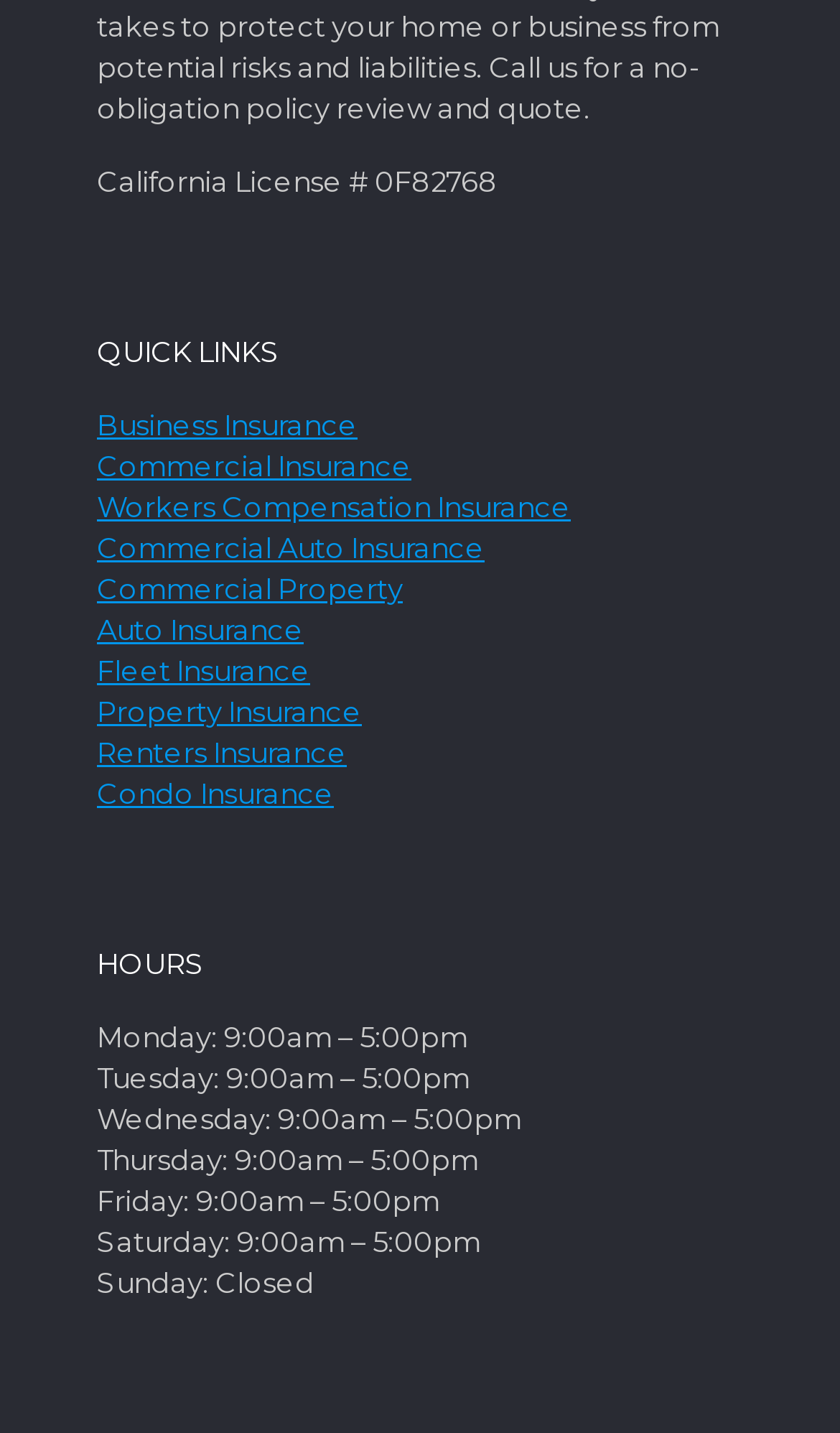How many types of insurance are listed?
Can you offer a detailed and complete answer to this question?

The webpage lists 10 types of insurance, including Business Insurance, Commercial Insurance, Workers Compensation Insurance, and more, under the 'QUICK LINKS' section.